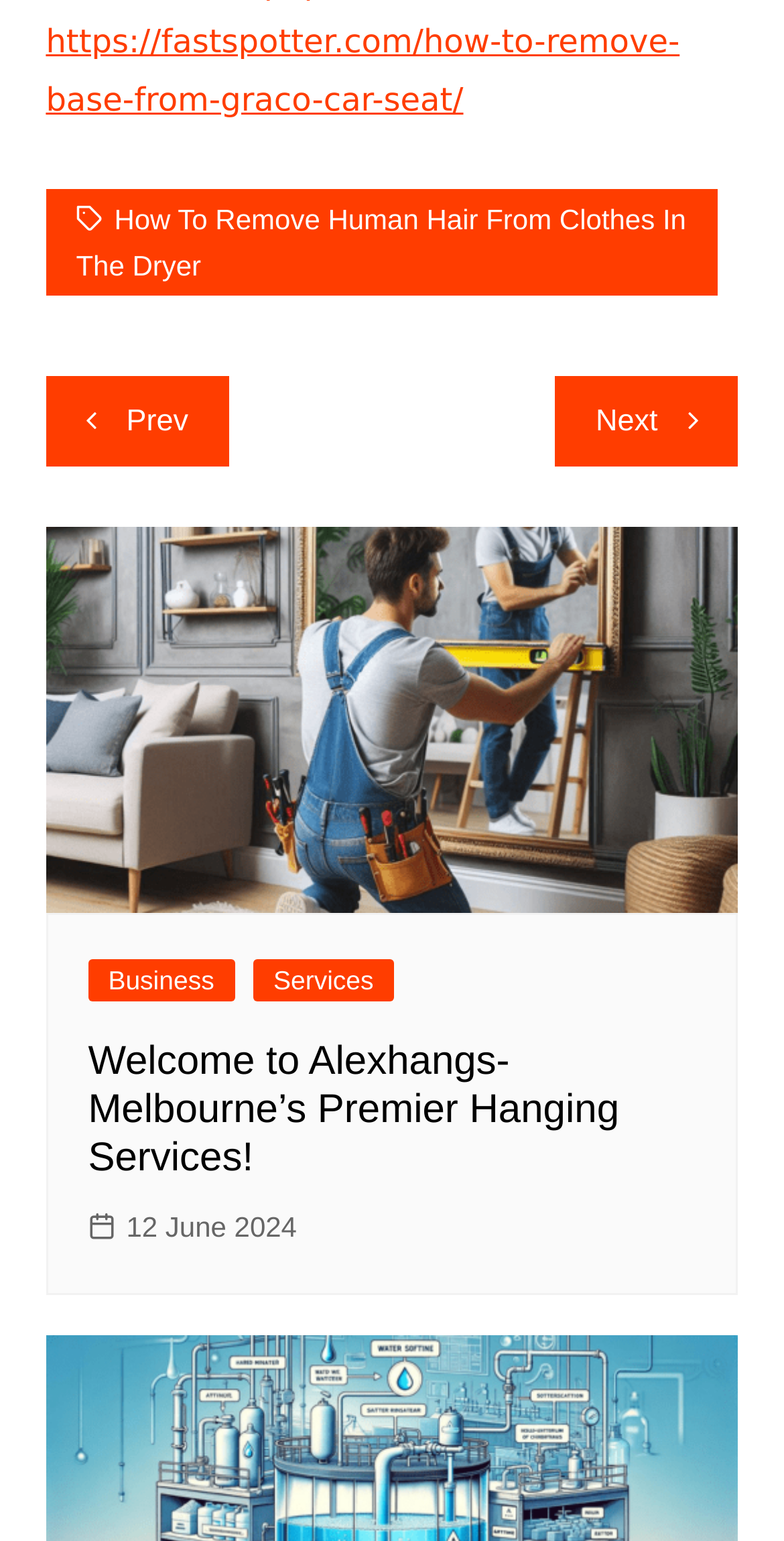Please determine the bounding box coordinates of the element to click in order to execute the following instruction: "Check the '12 June 2024' date". The coordinates should be four float numbers between 0 and 1, specified as [left, top, right, bottom].

[0.112, 0.781, 0.379, 0.811]